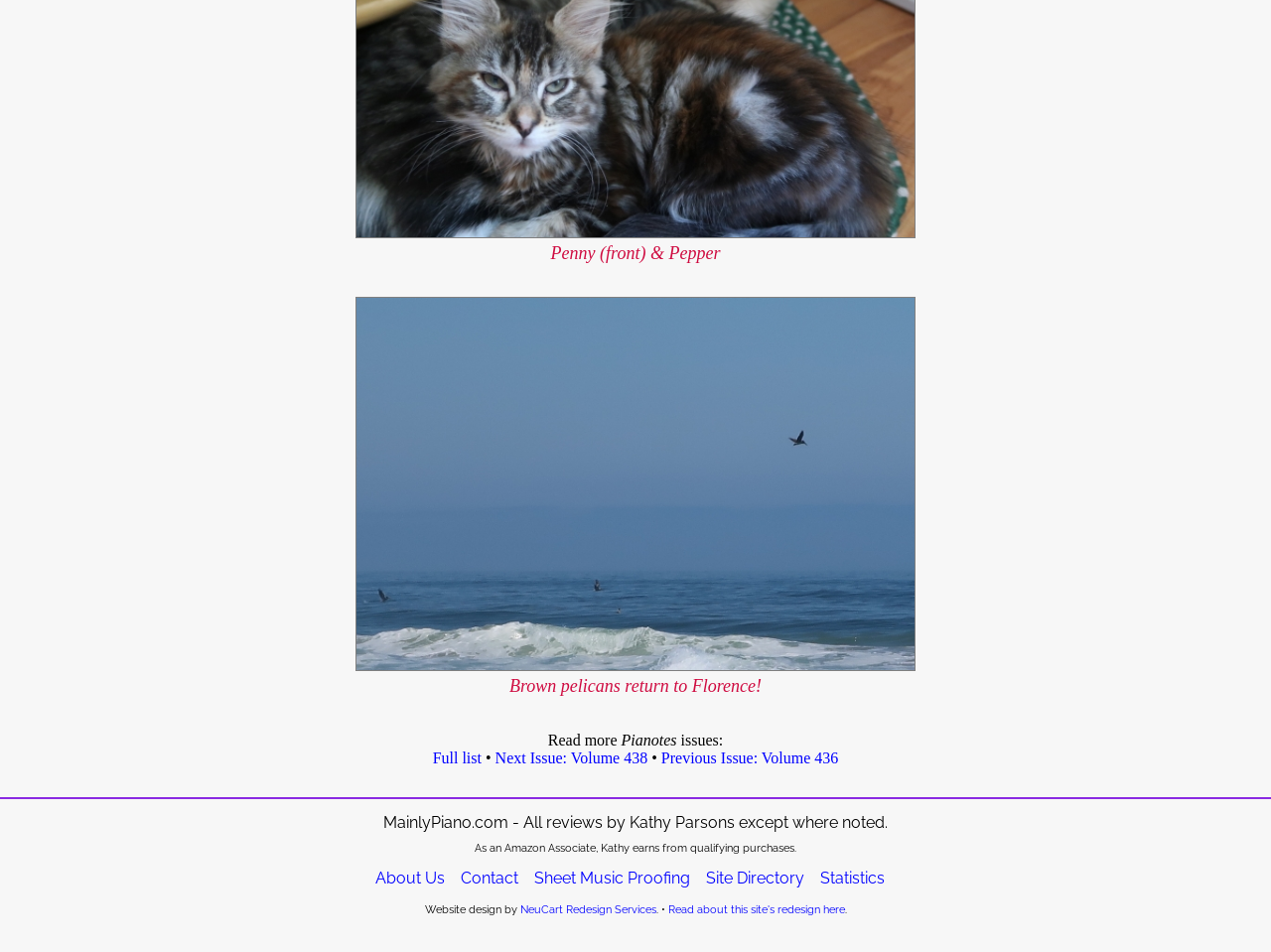Indicate the bounding box coordinates of the clickable region to achieve the following instruction: "View the full list of issues."

[0.34, 0.787, 0.379, 0.805]